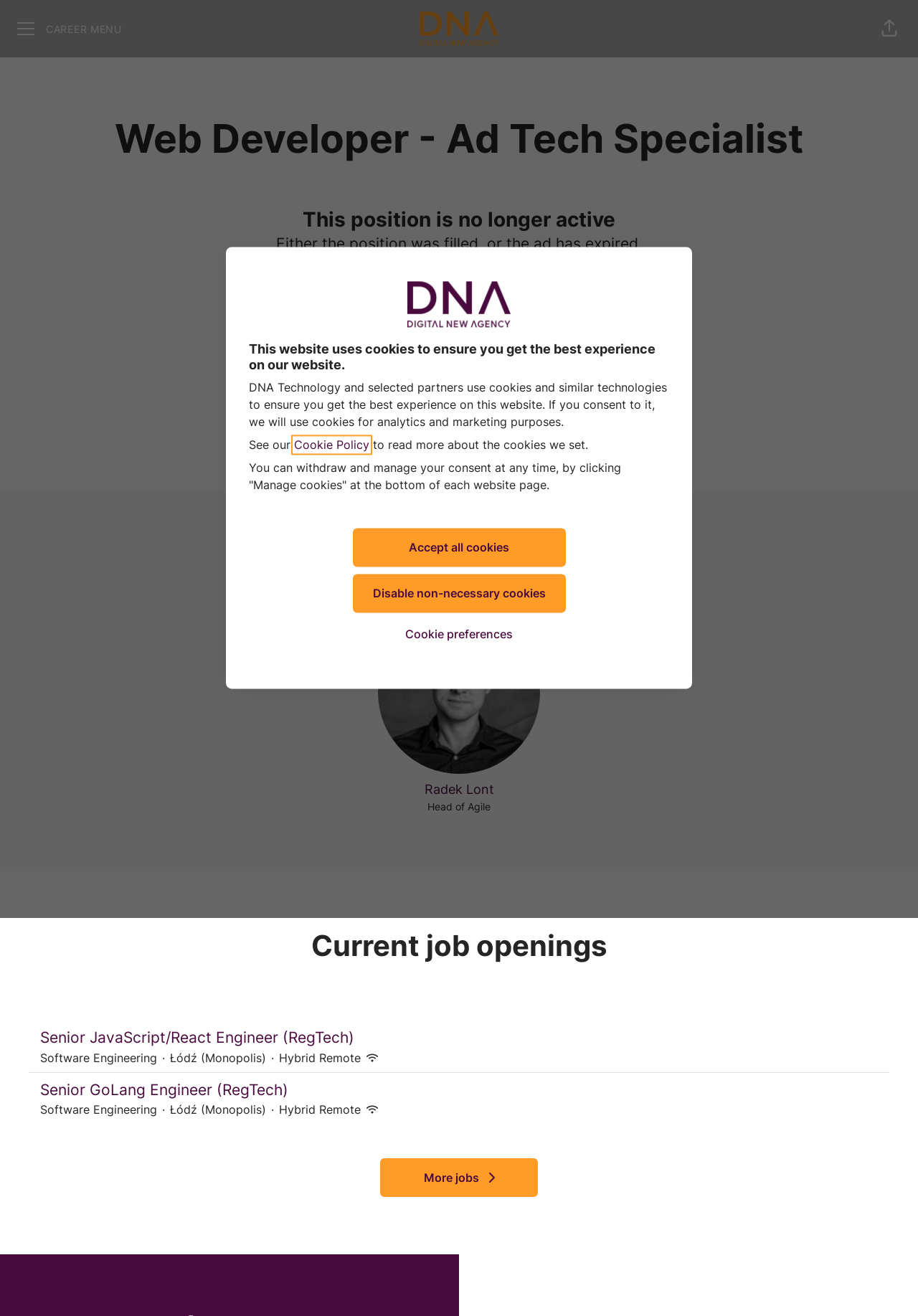How many buttons are there in the cookie consent section?
Using the image, respond with a single word or phrase.

3